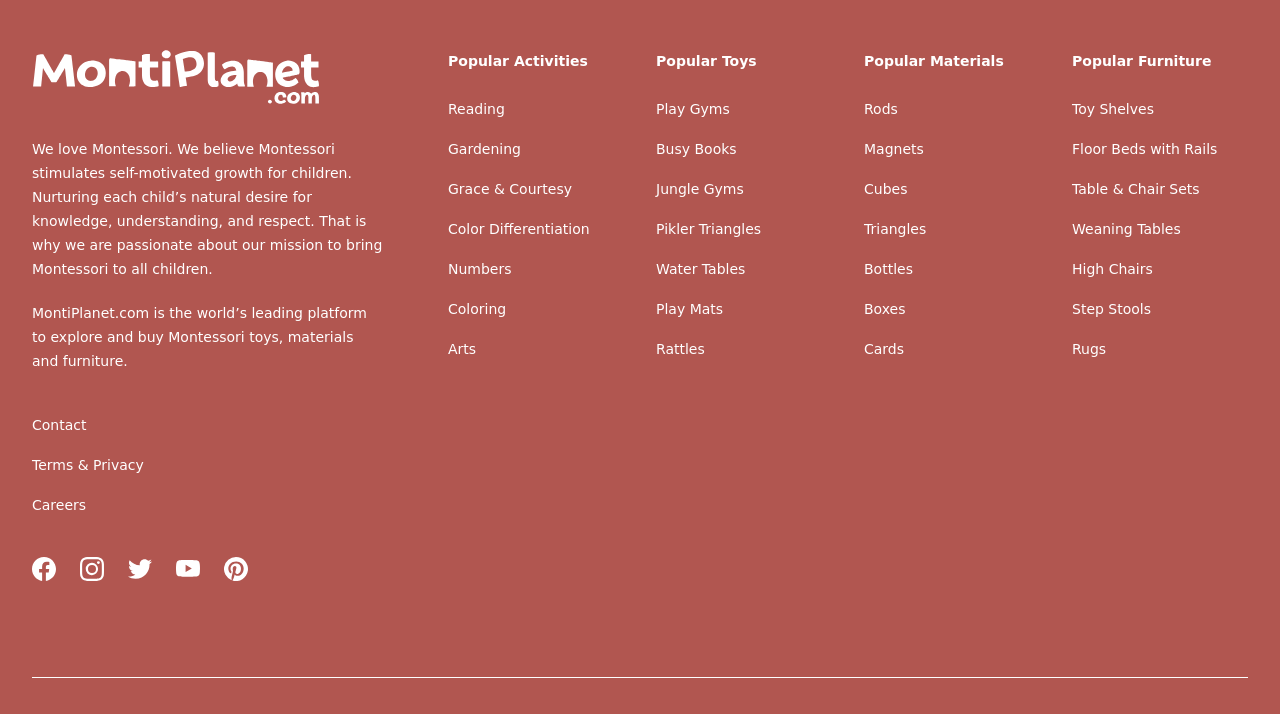Please specify the bounding box coordinates of the clickable section necessary to execute the following command: "Read about the author's story".

None